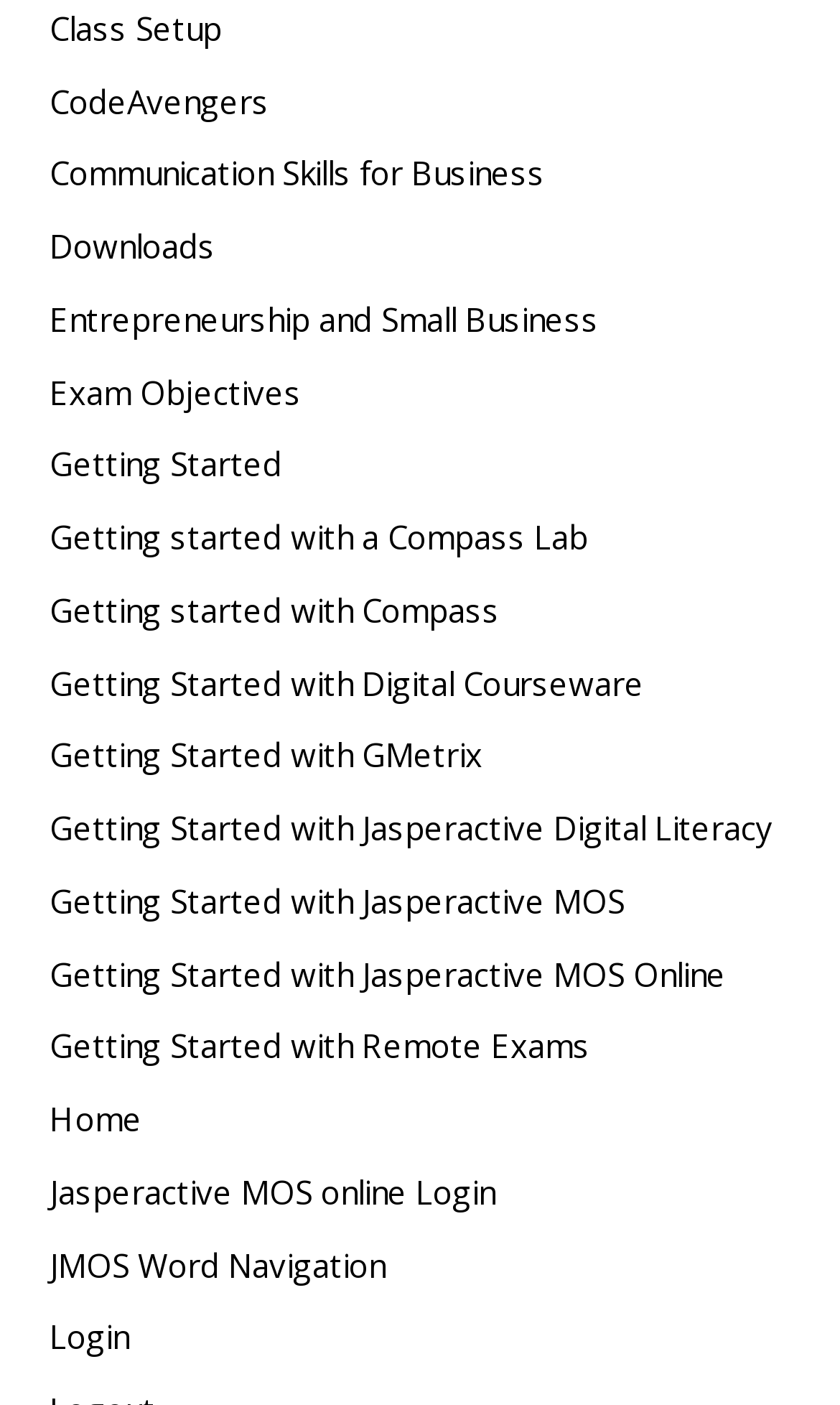Respond to the question below with a single word or phrase: What is the longest link text on the webpage?

Getting Started with Jasperactive Digital Literacy